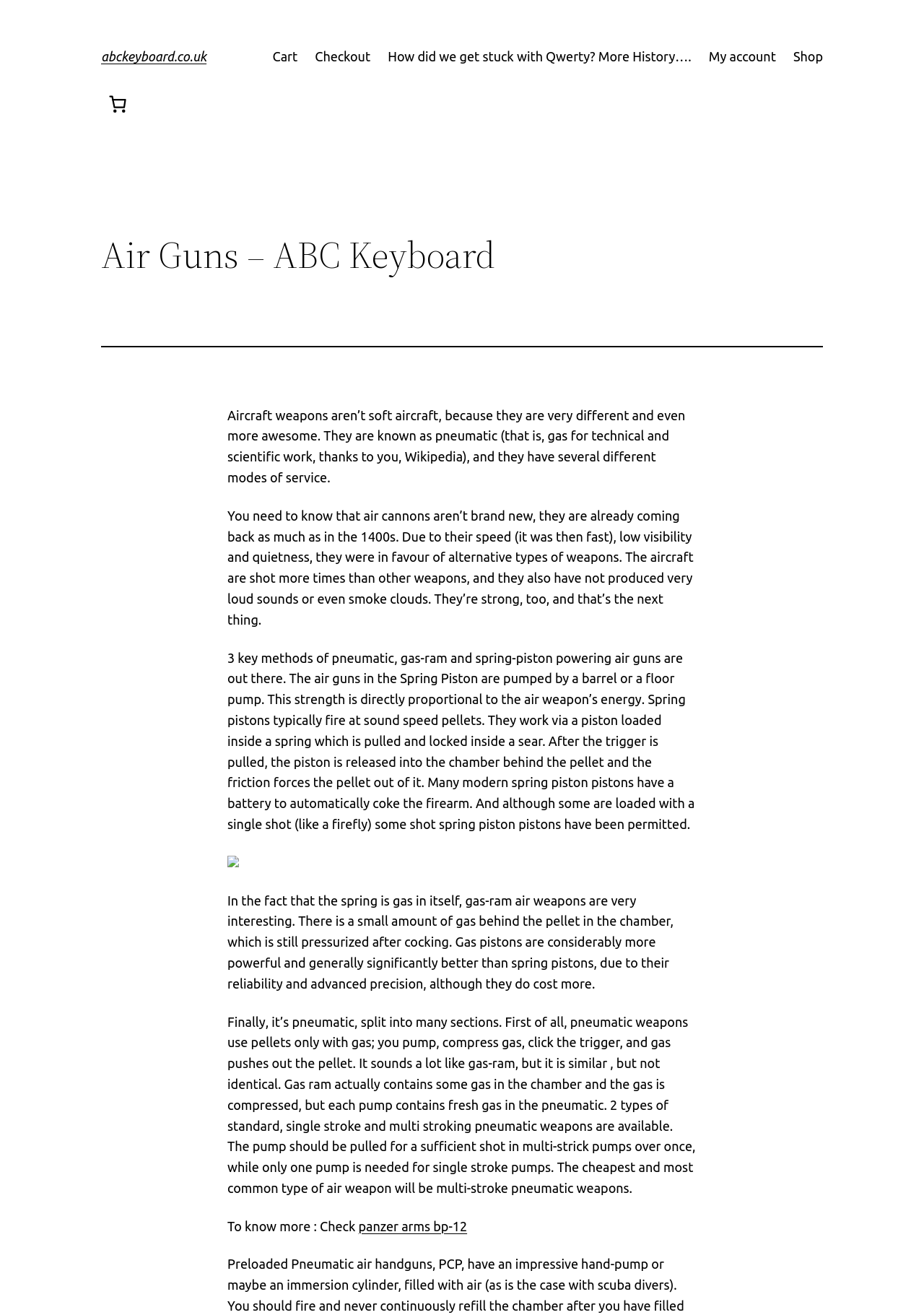Find and provide the bounding box coordinates for the UI element described here: "Checkout". The coordinates should be given as four float numbers between 0 and 1: [left, top, right, bottom].

[0.341, 0.035, 0.401, 0.051]